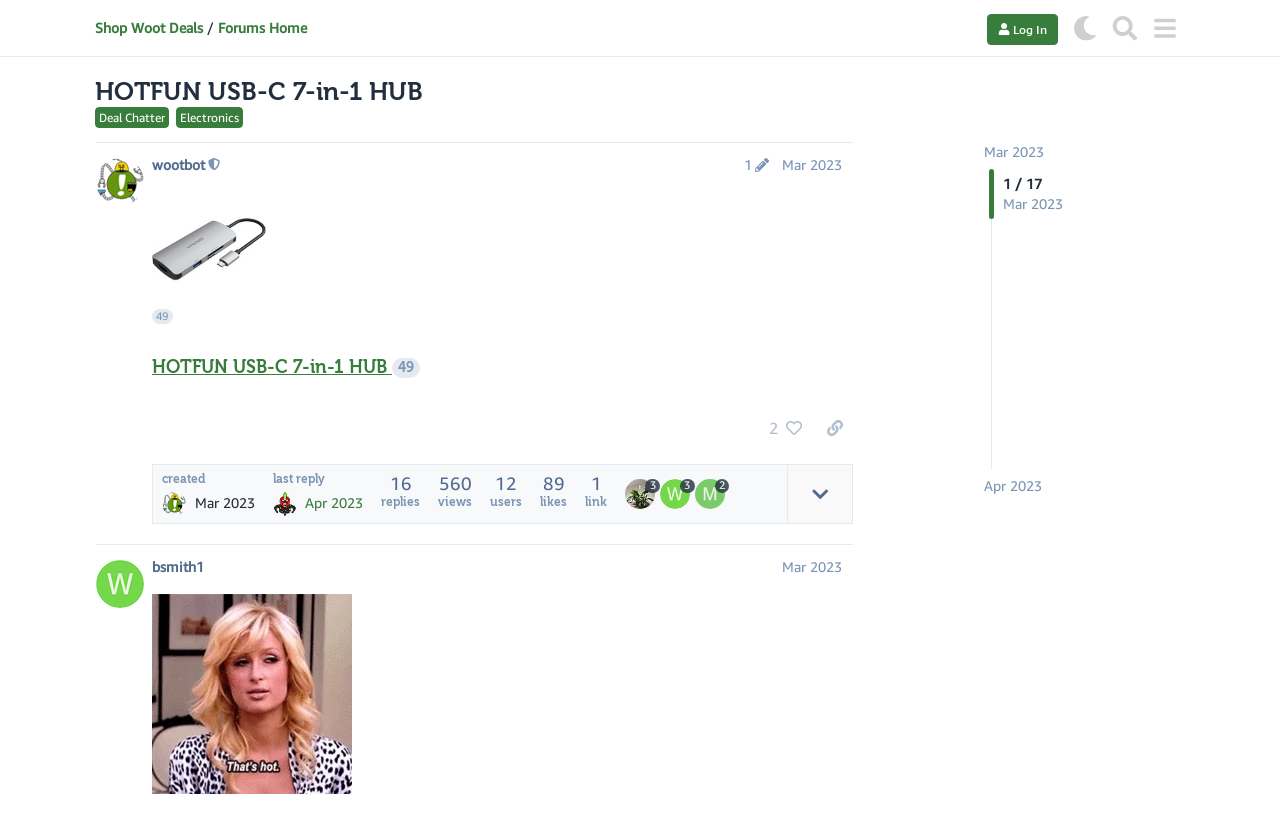Who is the moderator of the post?
Refer to the image and provide a concise answer in one word or phrase.

wootbot